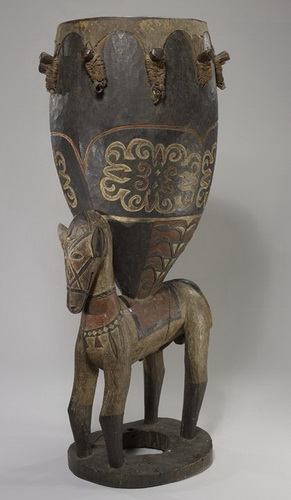Respond to the question below with a single word or phrase: Where are the Baga people from?

West Africa